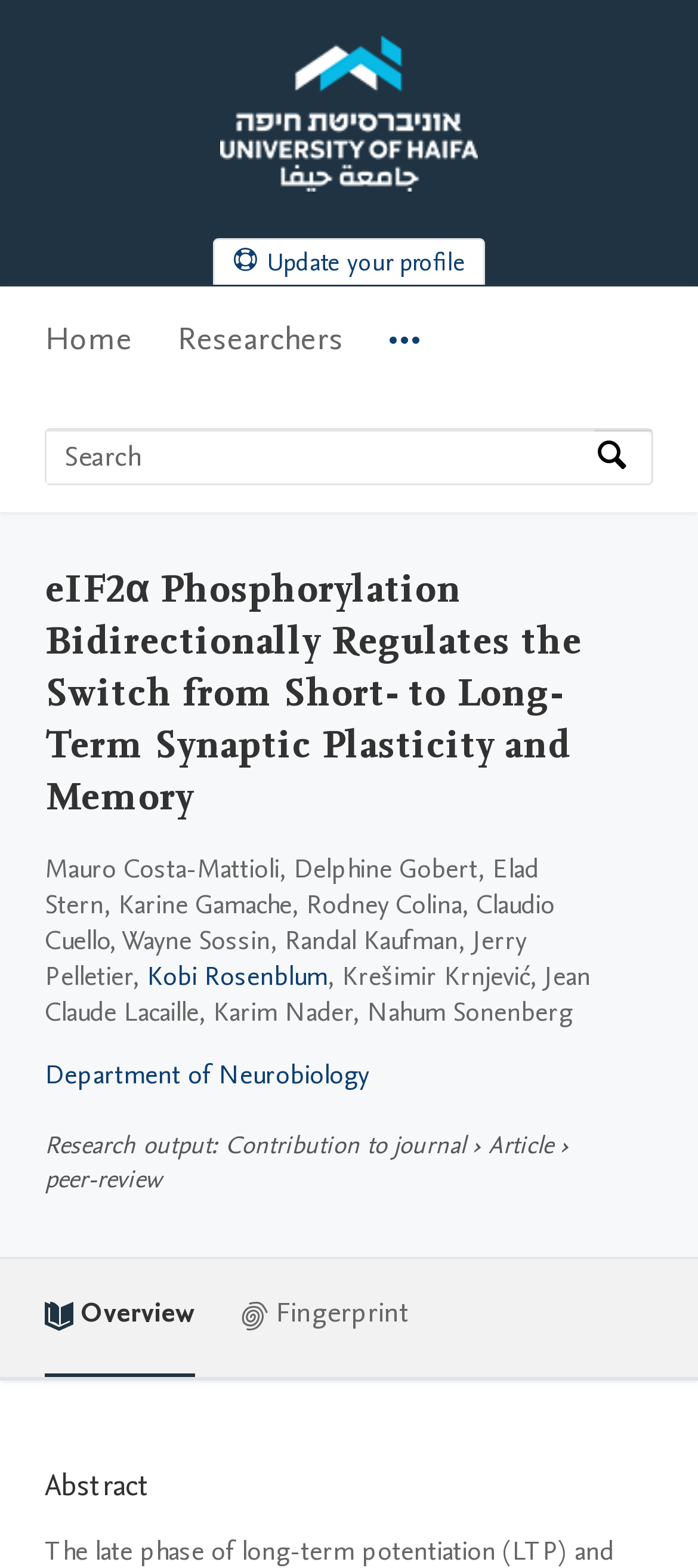Answer succinctly with a single word or phrase:
What is the section title above the abstract?

Abstract